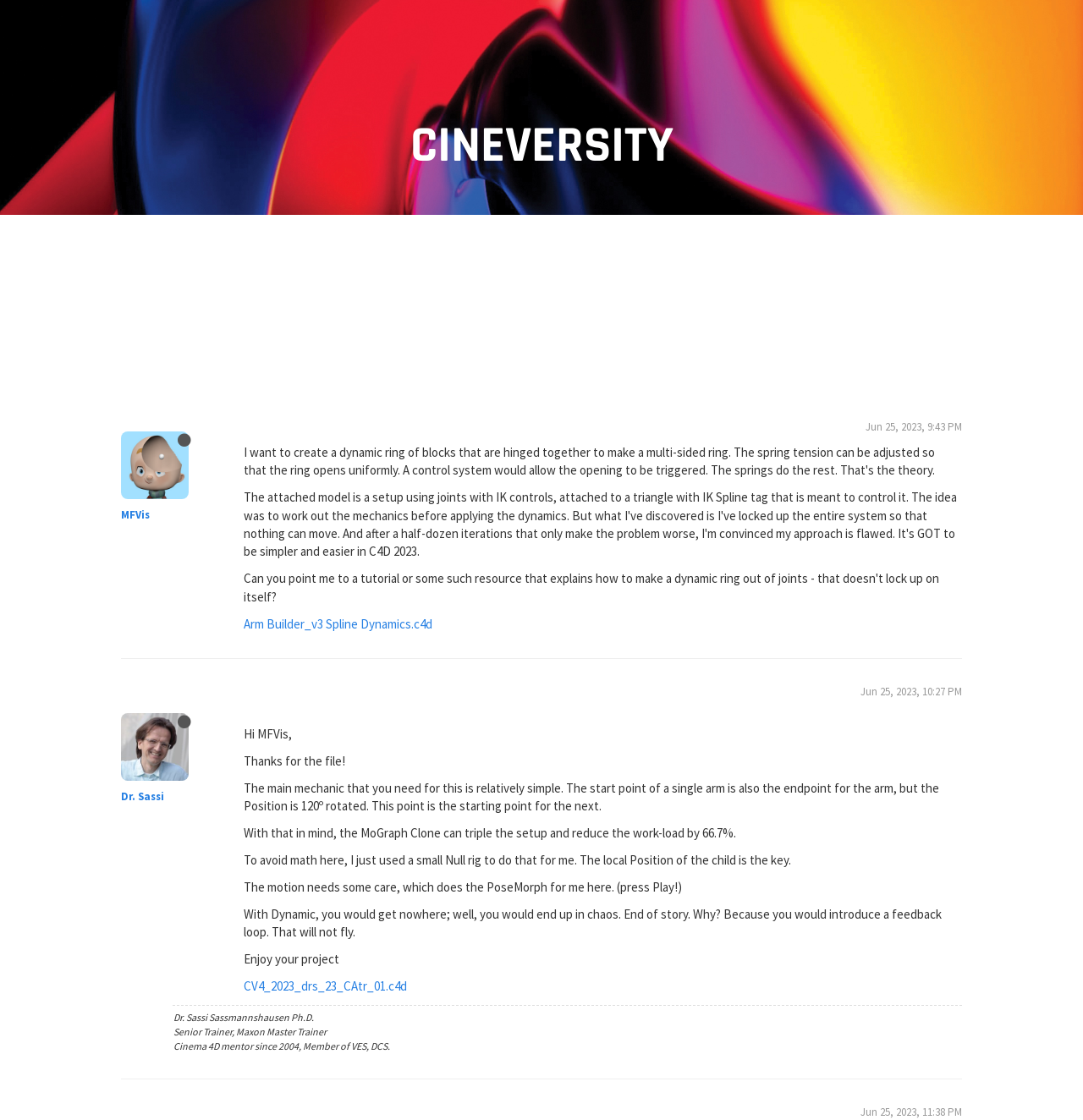Provide the bounding box coordinates of the section that needs to be clicked to accomplish the following instruction: "Log in to reply."

[0.81, 0.166, 0.888, 0.19]